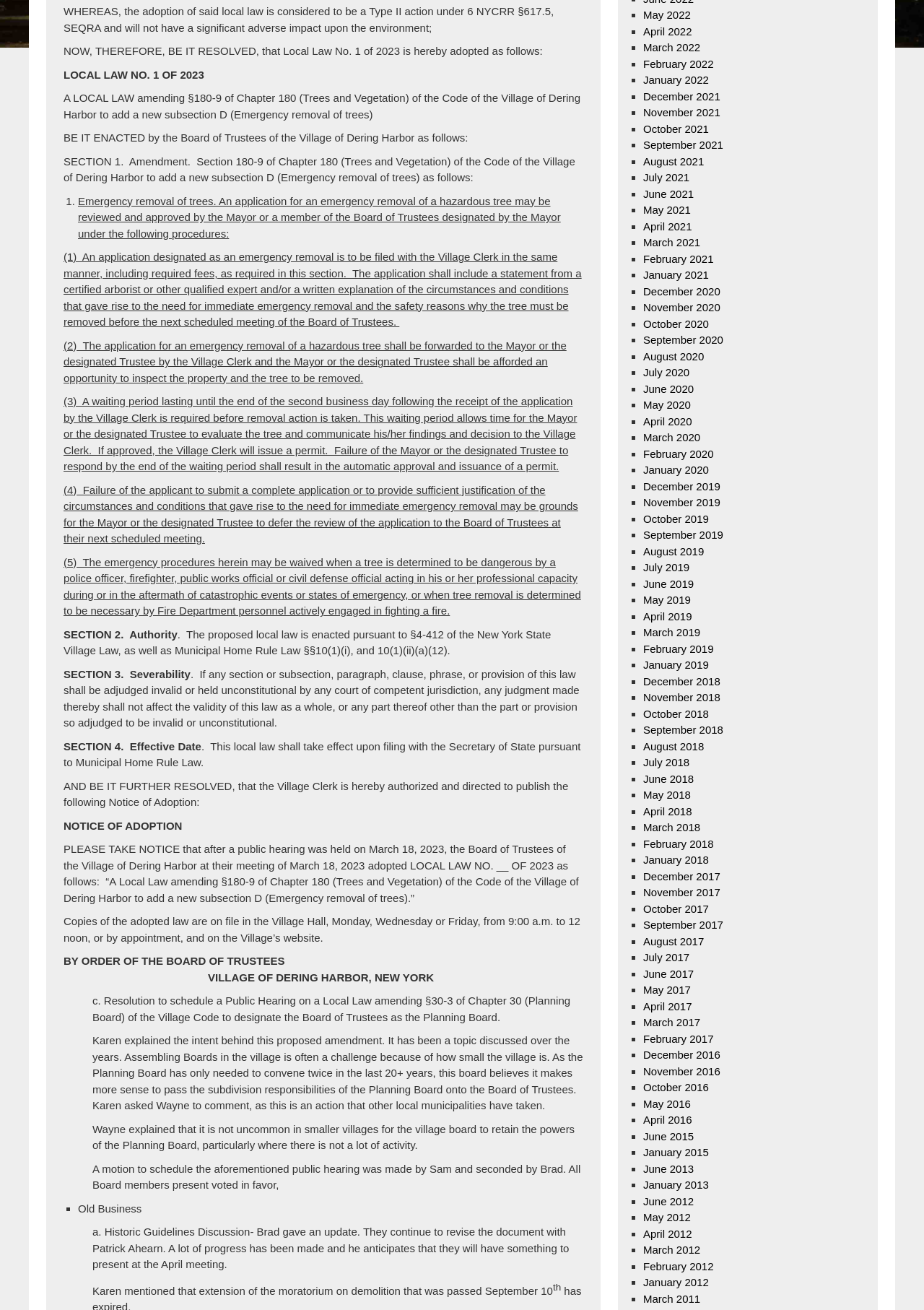Locate the bounding box coordinates of the element I should click to achieve the following instruction: "View the local law no. 1 of 2023".

[0.069, 0.052, 0.221, 0.062]